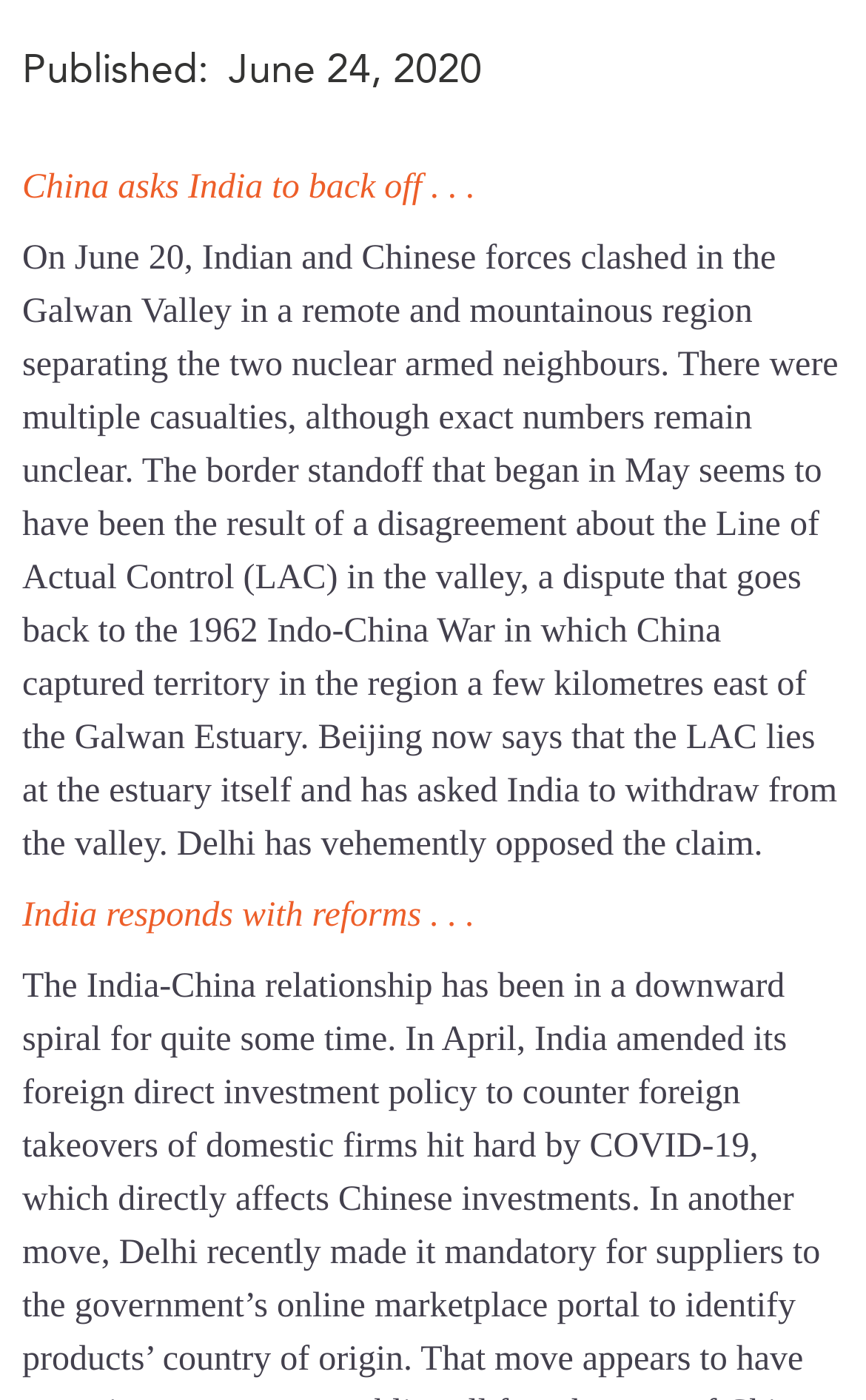Using the element description: "Strategic Reflections", determine the bounding box coordinates for the specified UI element. The coordinates should be four float numbers between 0 and 1, [left, top, right, bottom].

[0.555, 0.441, 0.891, 0.473]